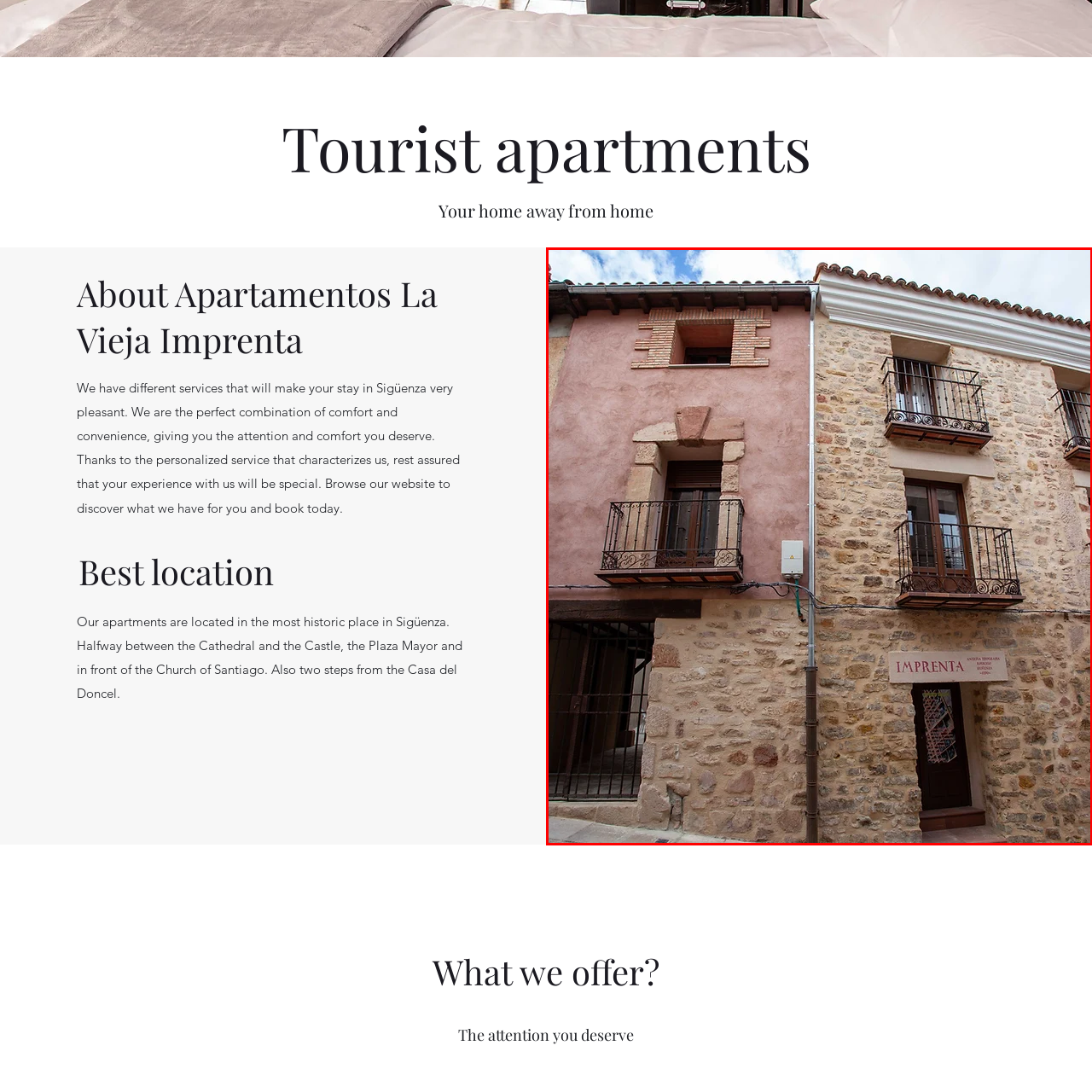Look at the image within the red outline, What landmarks are nearby? Answer with one word or phrase.

Cathedral and Castle